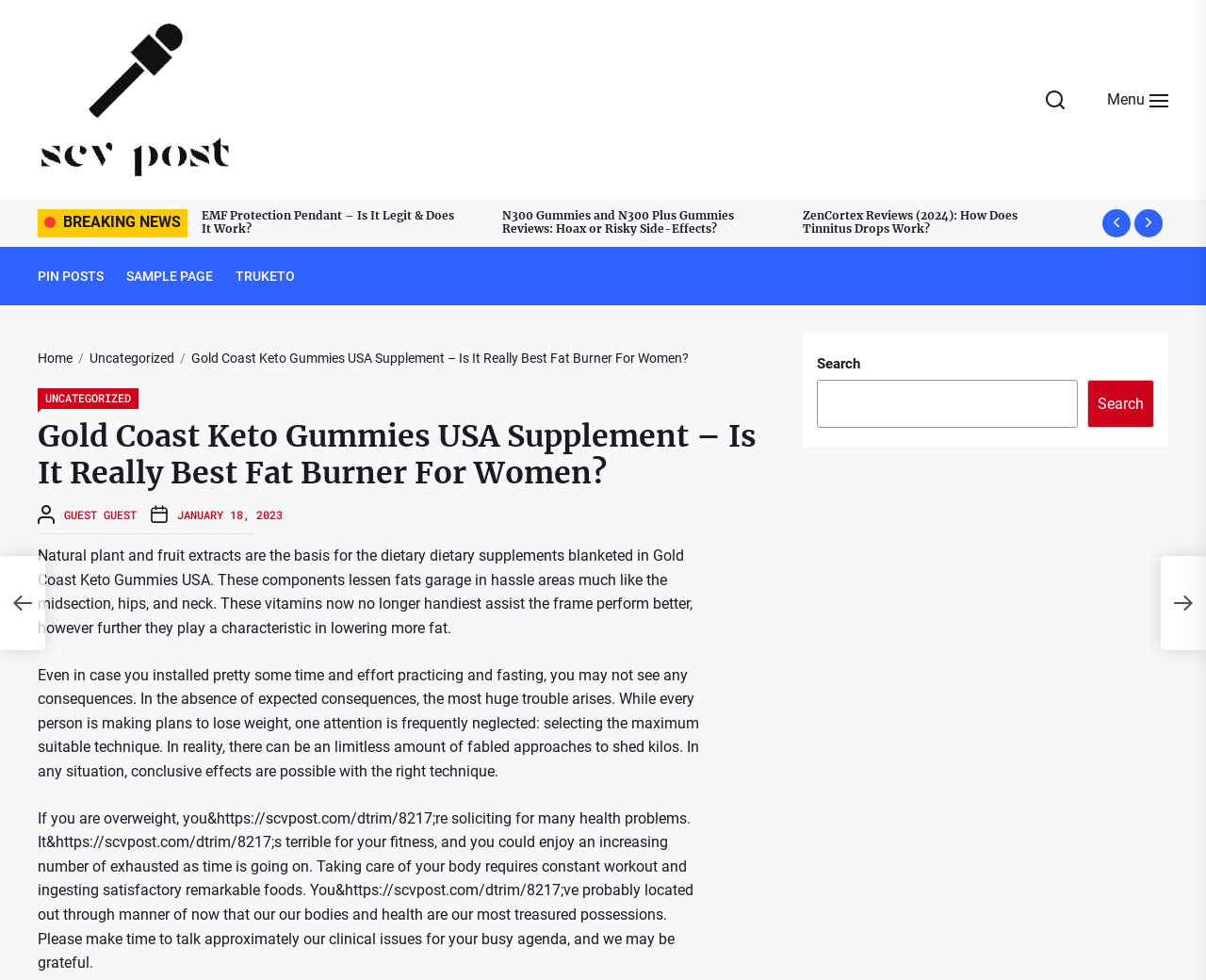Specify the bounding box coordinates for the region that must be clicked to perform the given instruction: "Read the article about N300 Gummies and N300 Plus Gummies Reviews".

[0.167, 0.212, 0.36, 0.241]